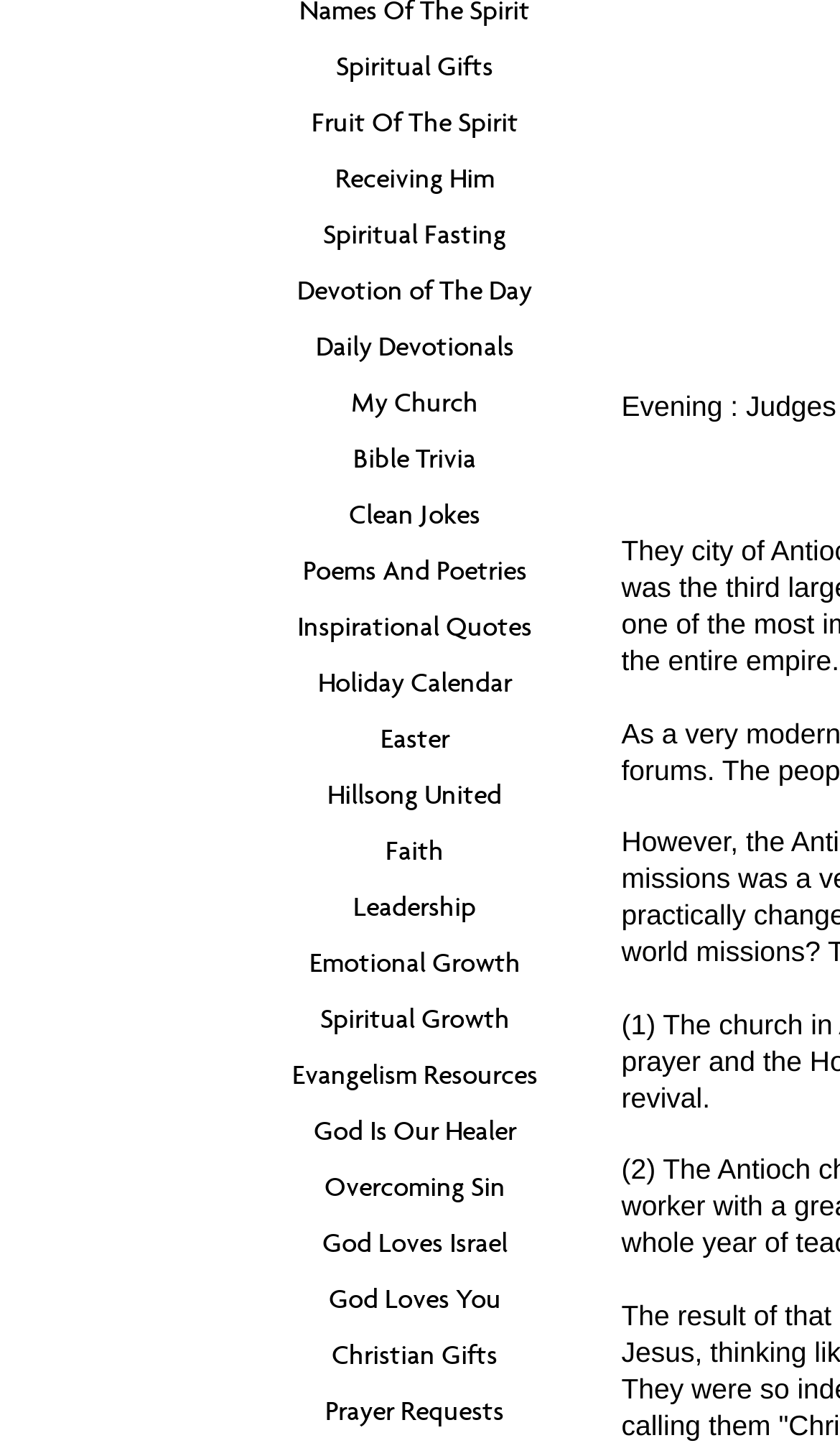Please determine the bounding box coordinates for the element with the description: "Devotion of The Day".

[0.327, 0.182, 0.66, 0.221]